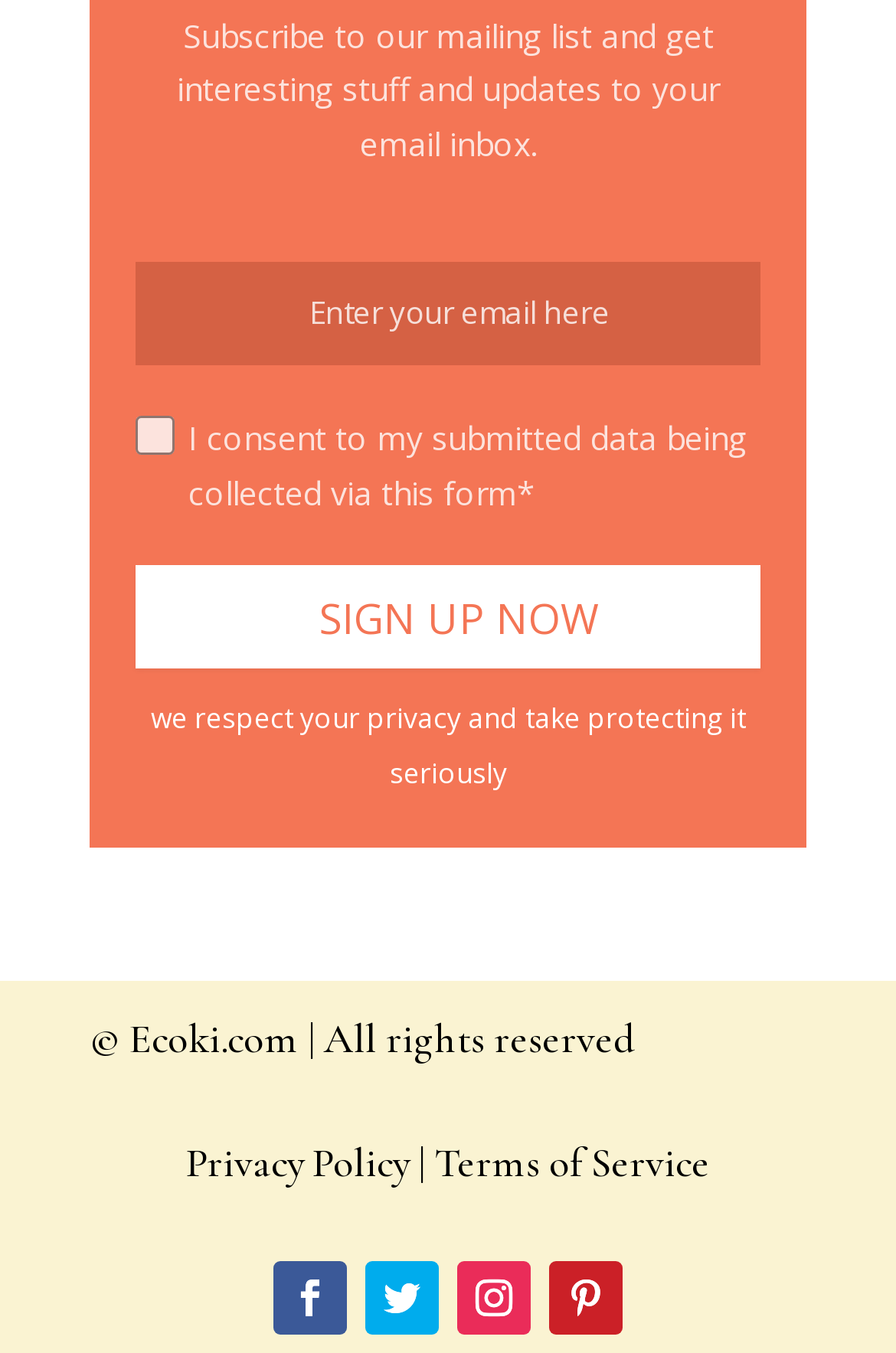Please give a one-word or short phrase response to the following question: 
What is the button labeled 'Sign Up Now' for?

Subscribe to mailing list